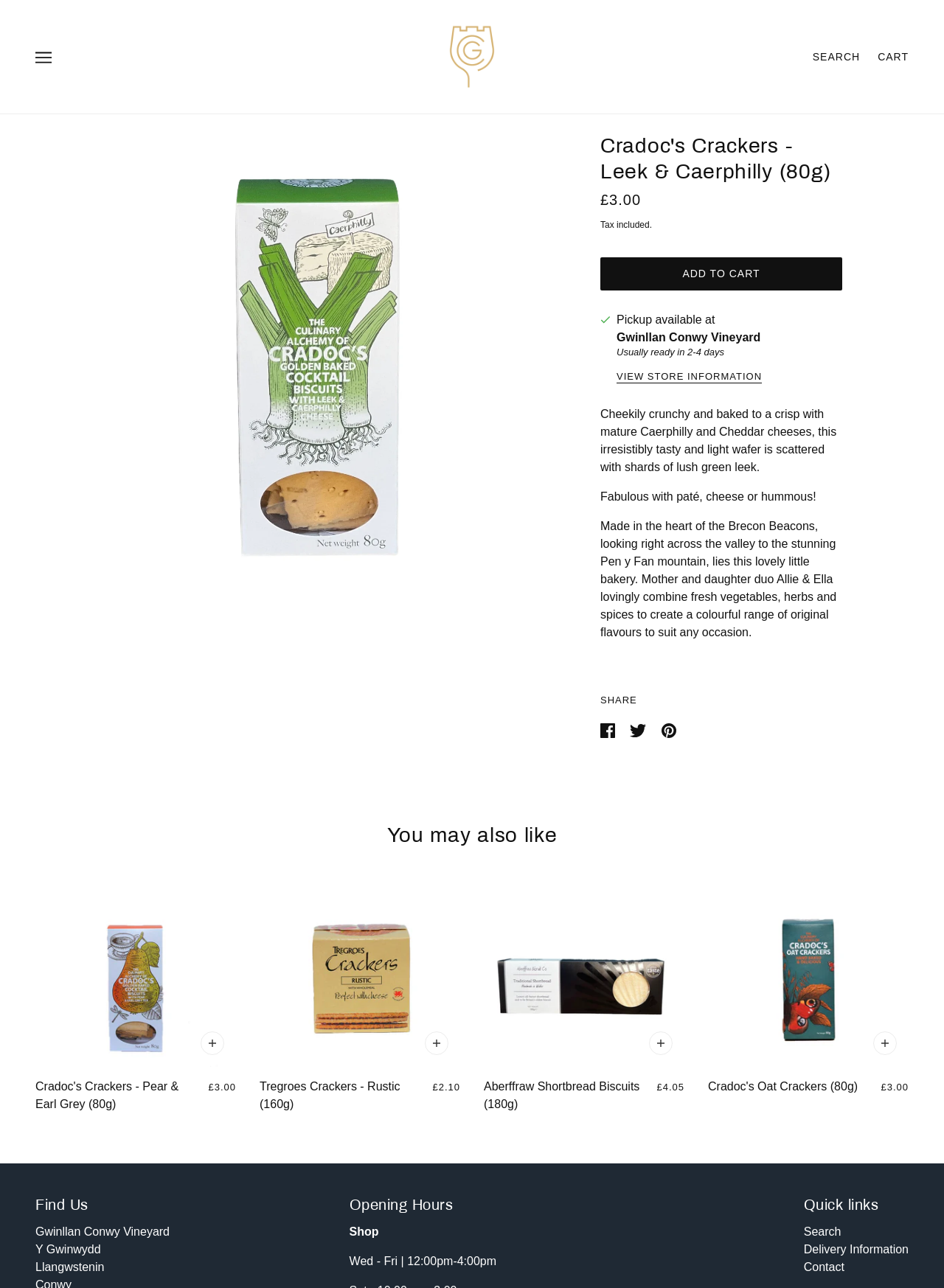Return the bounding box coordinates of the UI element that corresponds to this description: "Delivery Information". The coordinates must be given as four float numbers in the range of 0 and 1, [left, top, right, bottom].

[0.851, 0.965, 0.962, 0.975]